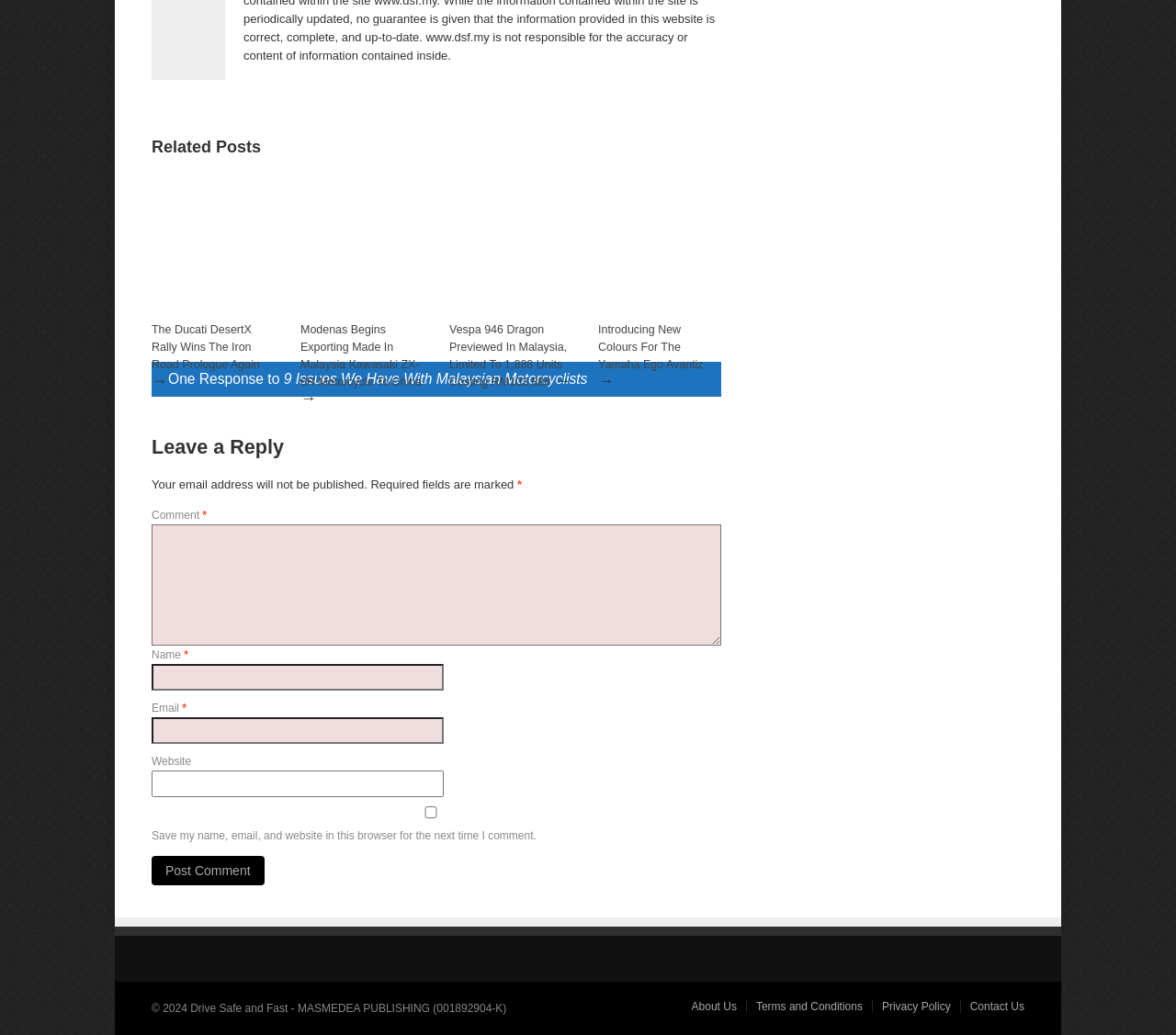Find the bounding box coordinates for the UI element that matches this description: "parent_node: Website name="url"".

[0.129, 0.745, 0.377, 0.771]